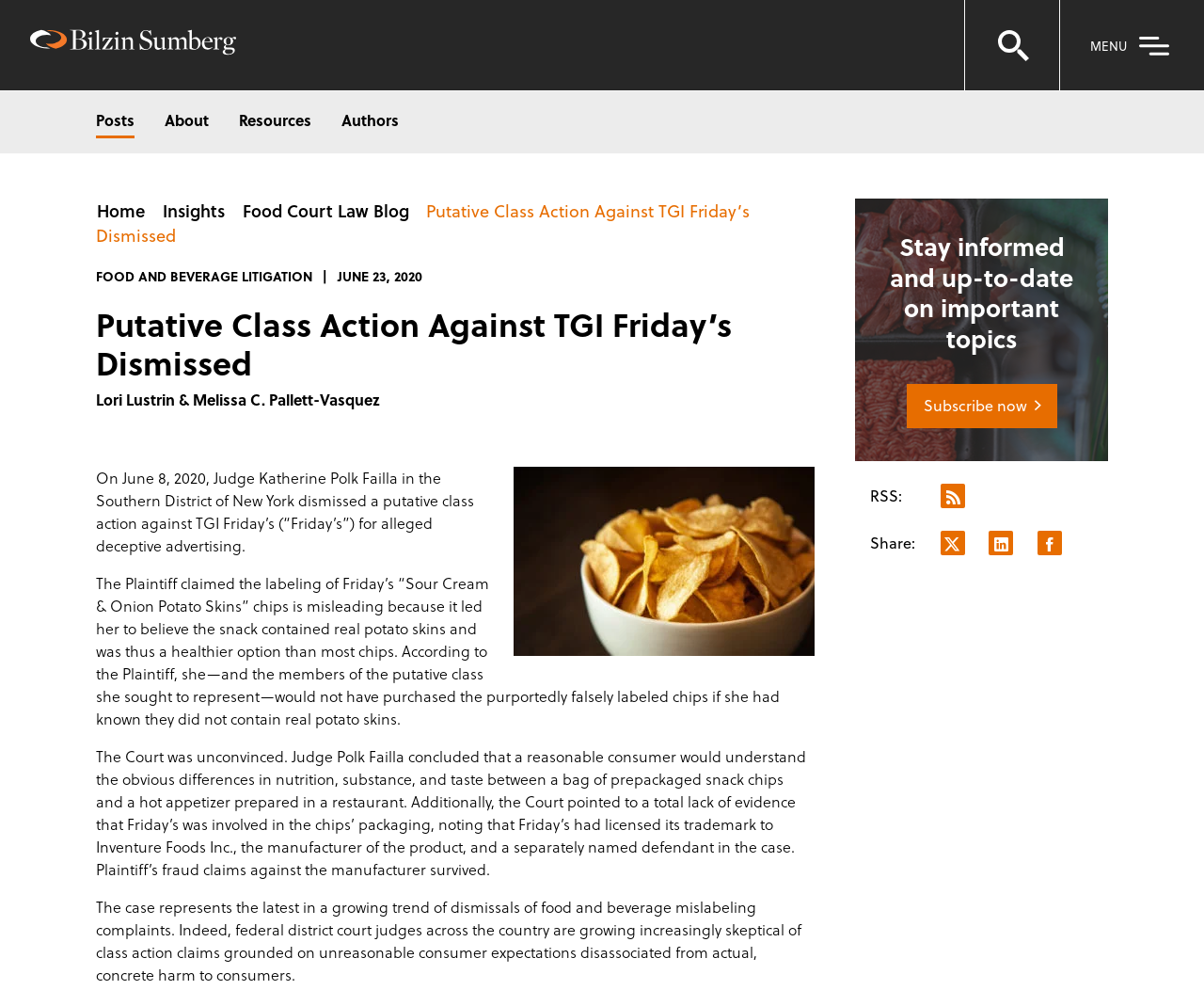Can you specify the bounding box coordinates of the area that needs to be clicked to fulfill the following instruction: "Click the Bilzin logo to return to homepage"?

[0.025, 0.03, 0.196, 0.061]